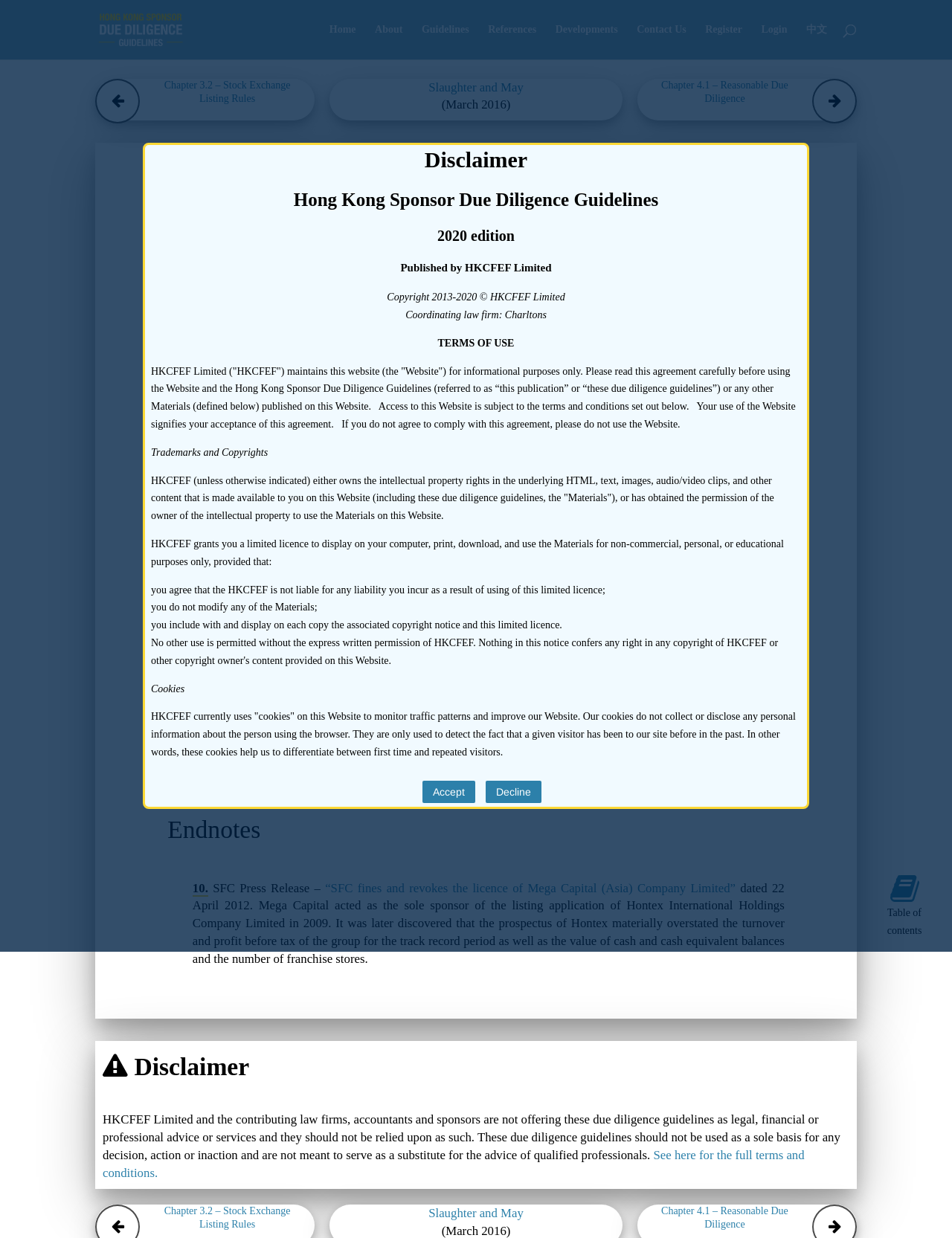What is the copyright year?
Please answer using one word or phrase, based on the screenshot.

2013-2020